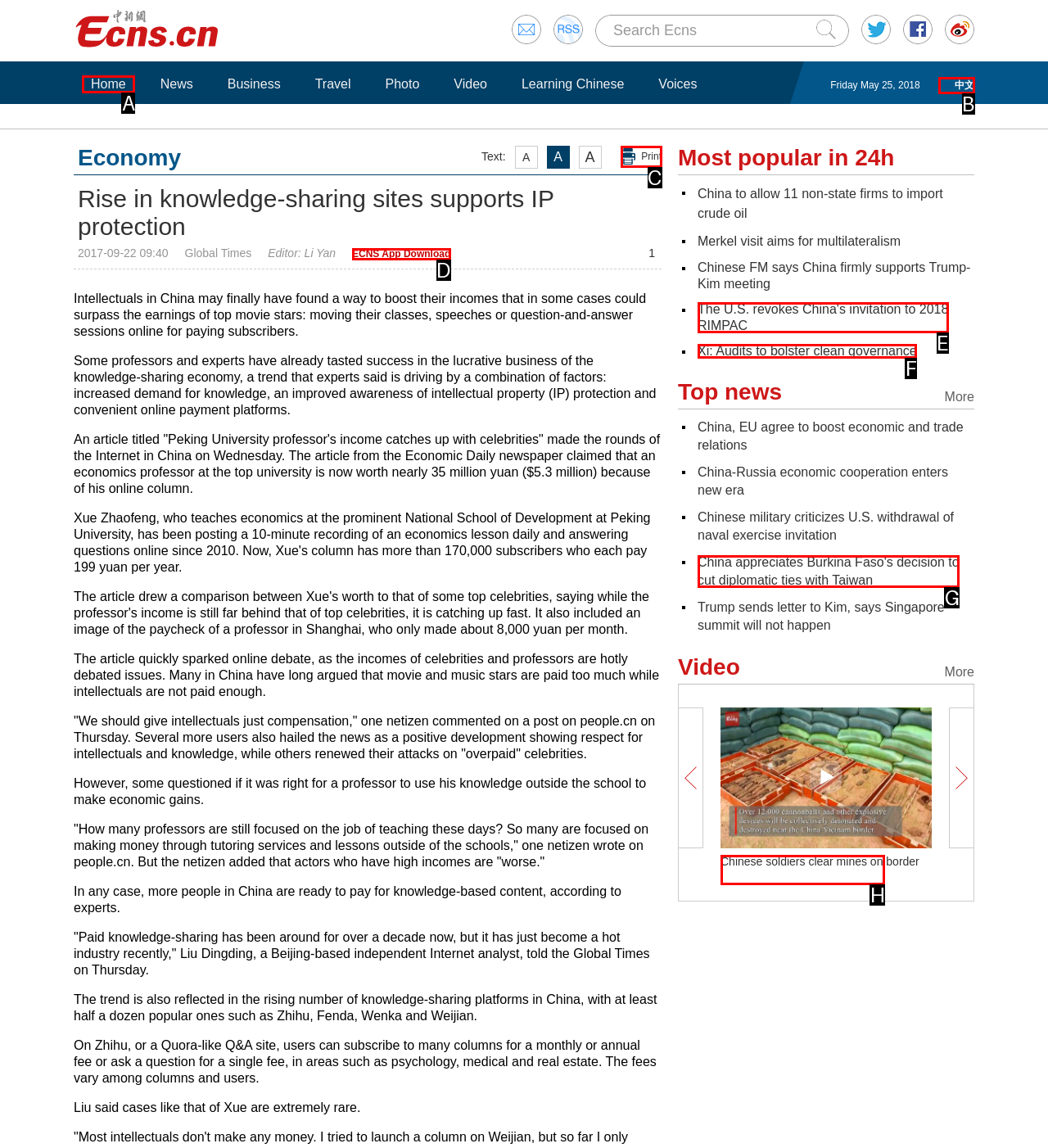Which option best describes: Latest News
Respond with the letter of the appropriate choice.

None